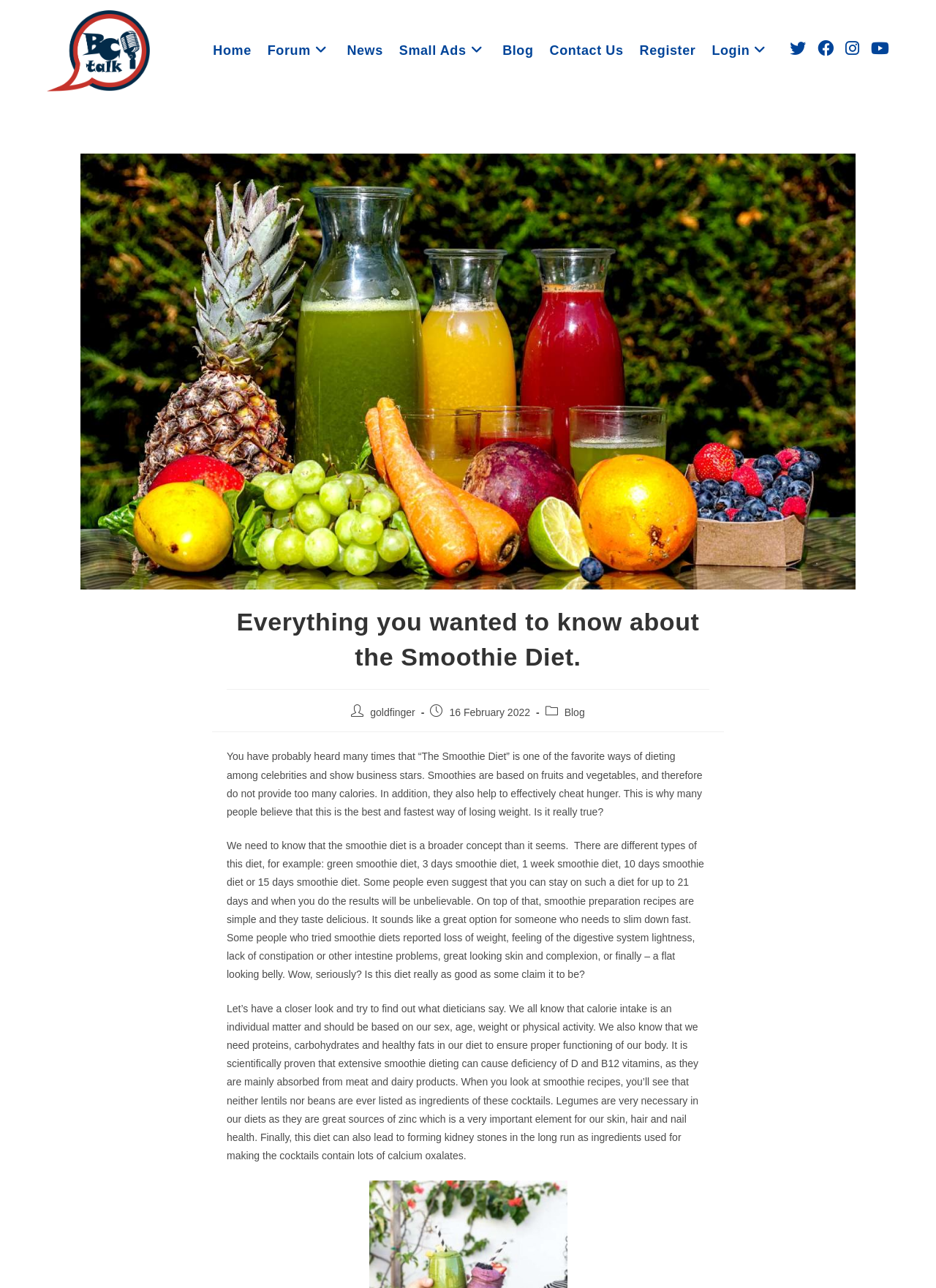What is the date of the blog post?
Carefully analyze the image and provide a thorough answer to the question.

The date of the blog post can be found below the title of the post, where it says '16 February 2022'.